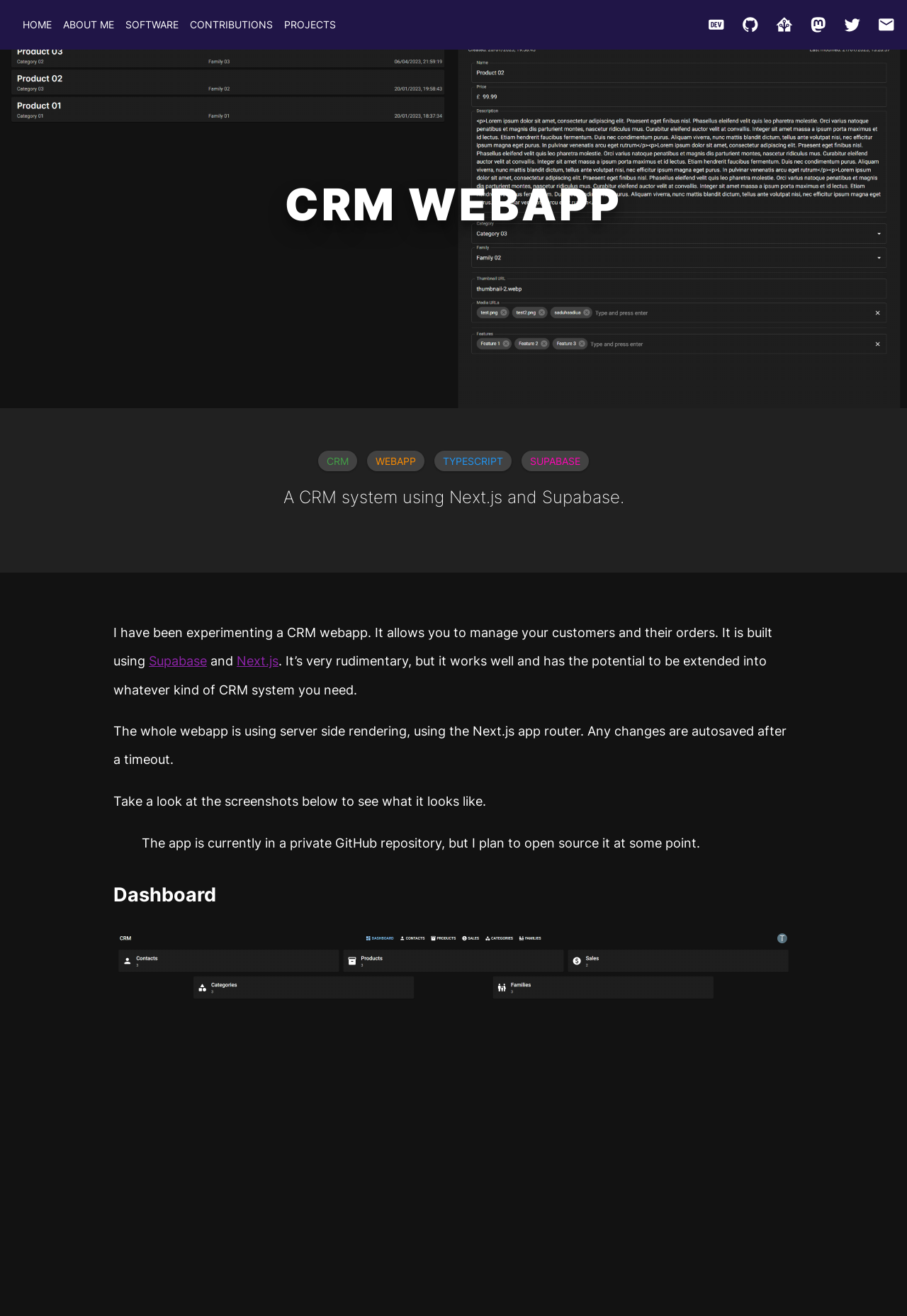Consider the image and give a detailed and elaborate answer to the question: 
Is the CRM system open-sourced?

Although the webpage mentions that the author plans to open-source the CRM system at some point, it is currently in a private GitHub repository, indicating that it is not open-sourced yet.